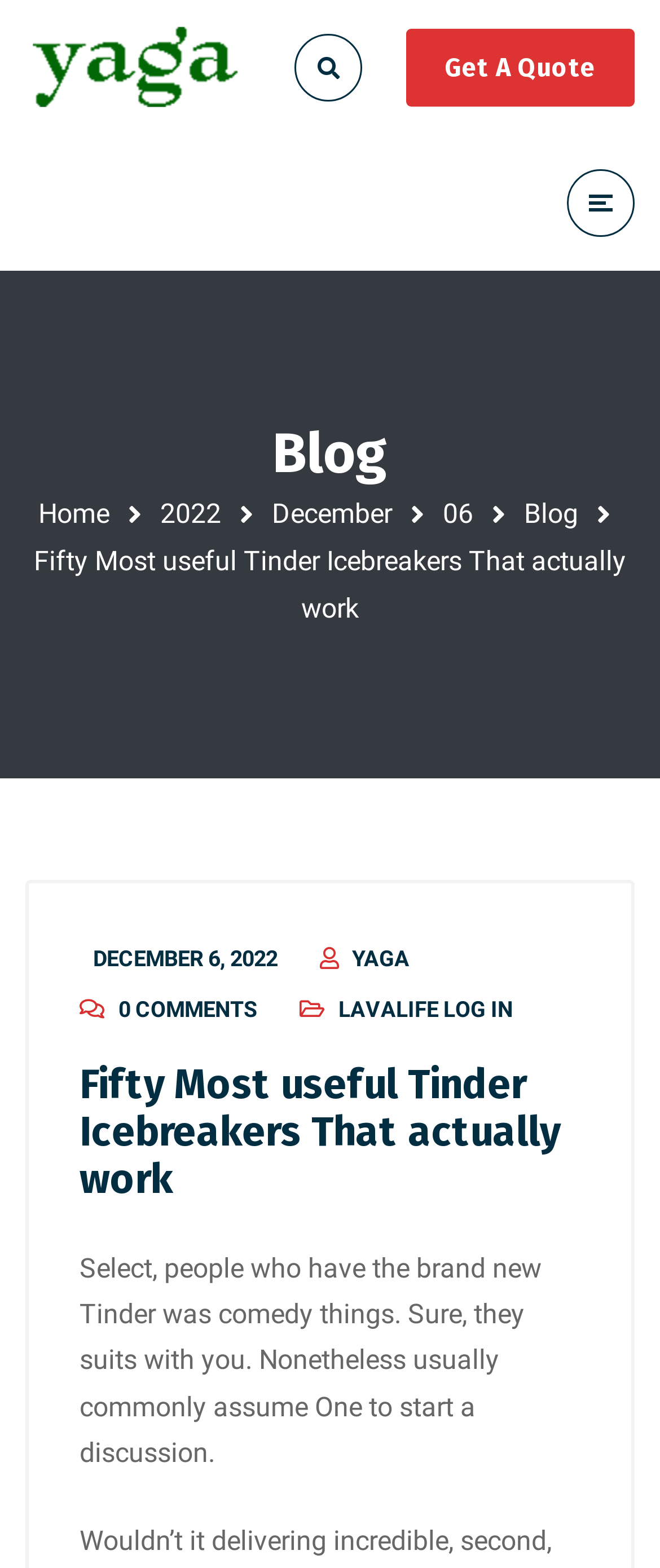What is the category of the article?
Please analyze the image and answer the question with as much detail as possible.

I found the category of the article by looking at the navigation menu at the top of the webpage, which includes links to 'Home', '2022', 'December', and 'Blog'. The article is likely categorized under 'Blog'.